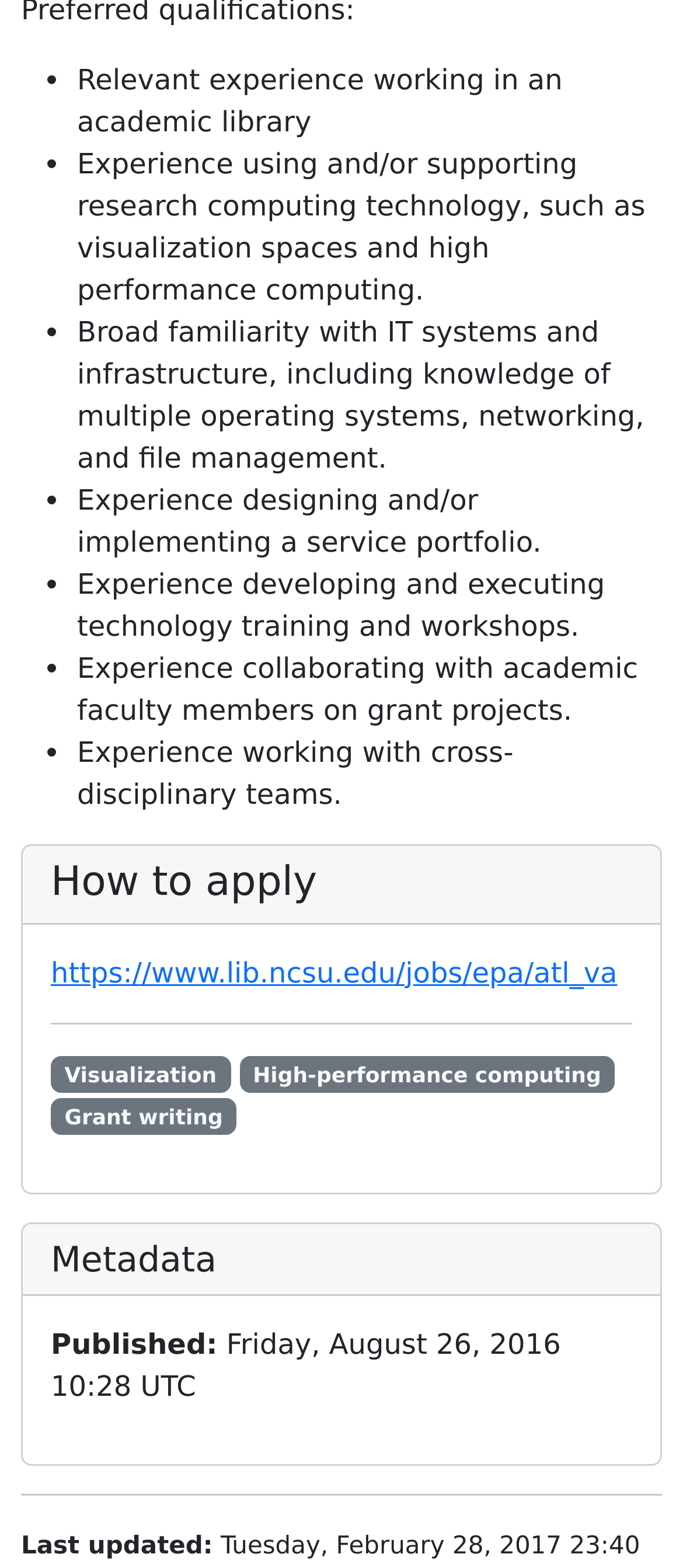What is the required experience for working in an academic library?
From the image, provide a succinct answer in one word or a short phrase.

Relevant experience